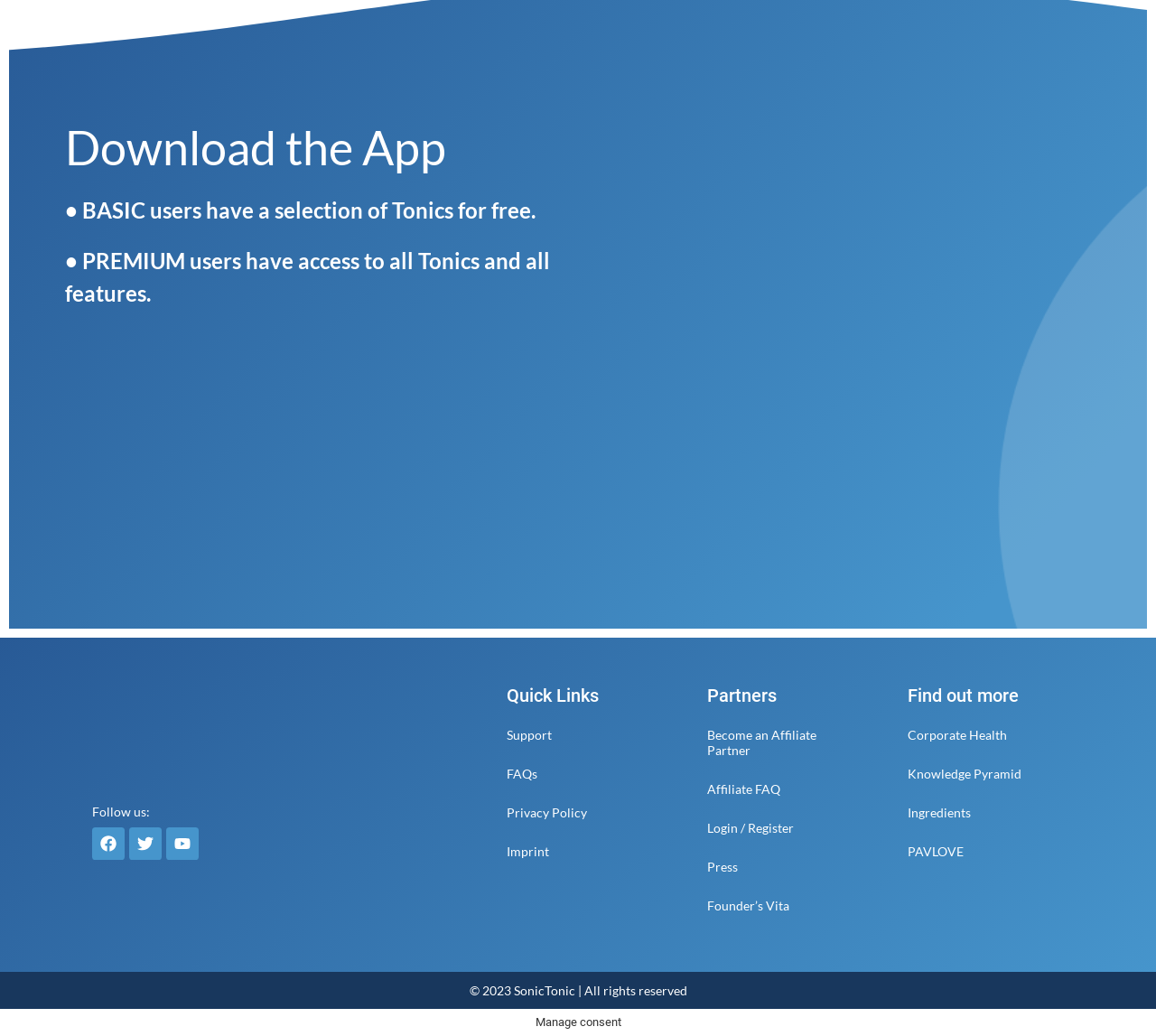Locate the bounding box coordinates of the area to click to fulfill this instruction: "Download the app". The bounding box should be presented as four float numbers between 0 and 1, in the order [left, top, right, bottom].

[0.056, 0.061, 0.484, 0.17]